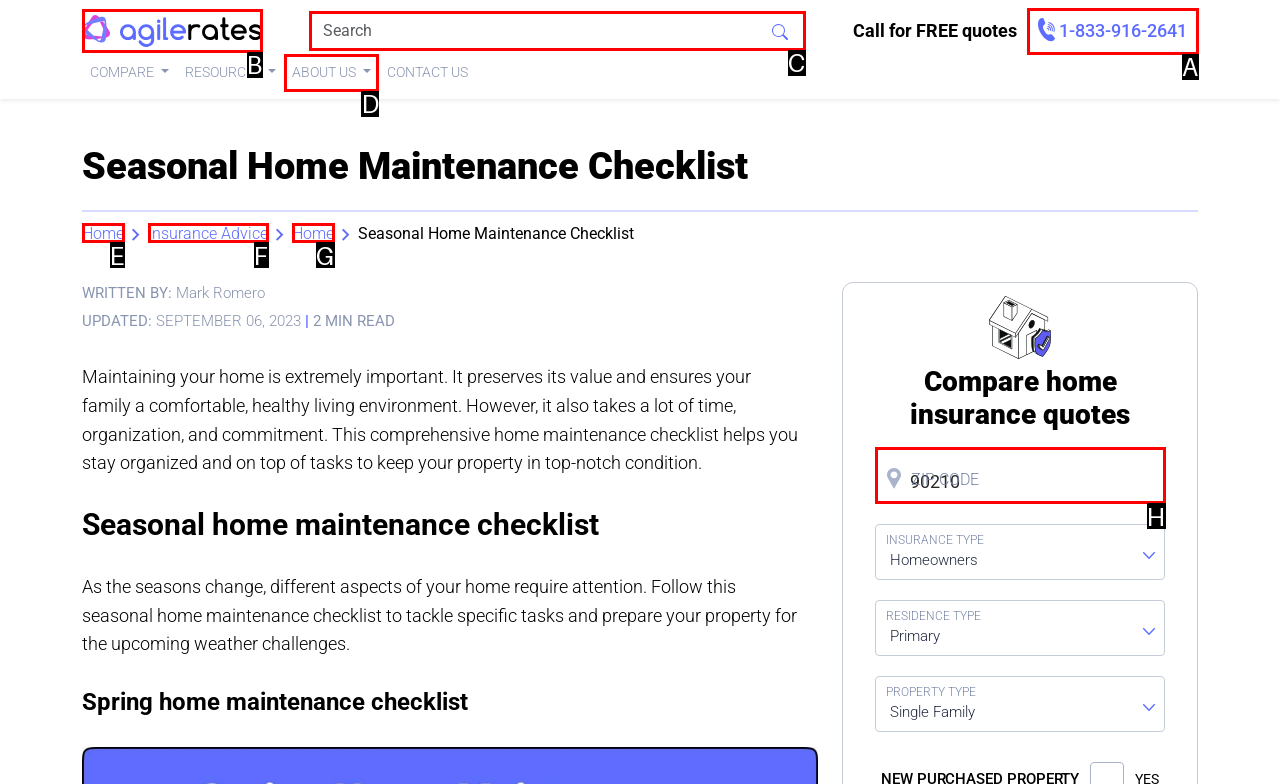Identify the appropriate choice to fulfill this task: Search for something
Respond with the letter corresponding to the correct option.

C